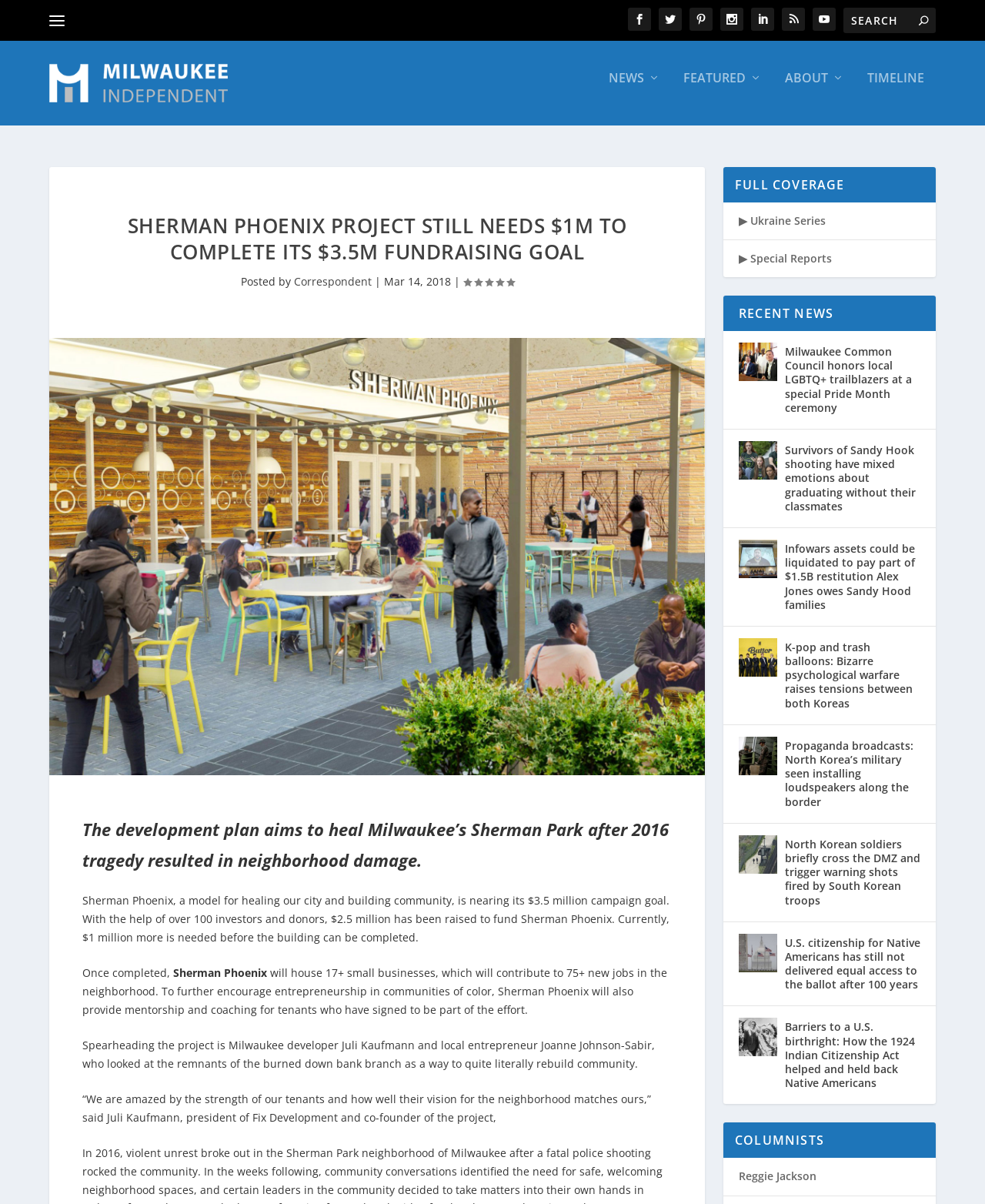Please locate the bounding box coordinates of the element that needs to be clicked to achieve the following instruction: "View recent news". The coordinates should be four float numbers between 0 and 1, i.e., [left, top, right, bottom].

[0.734, 0.237, 0.95, 0.266]